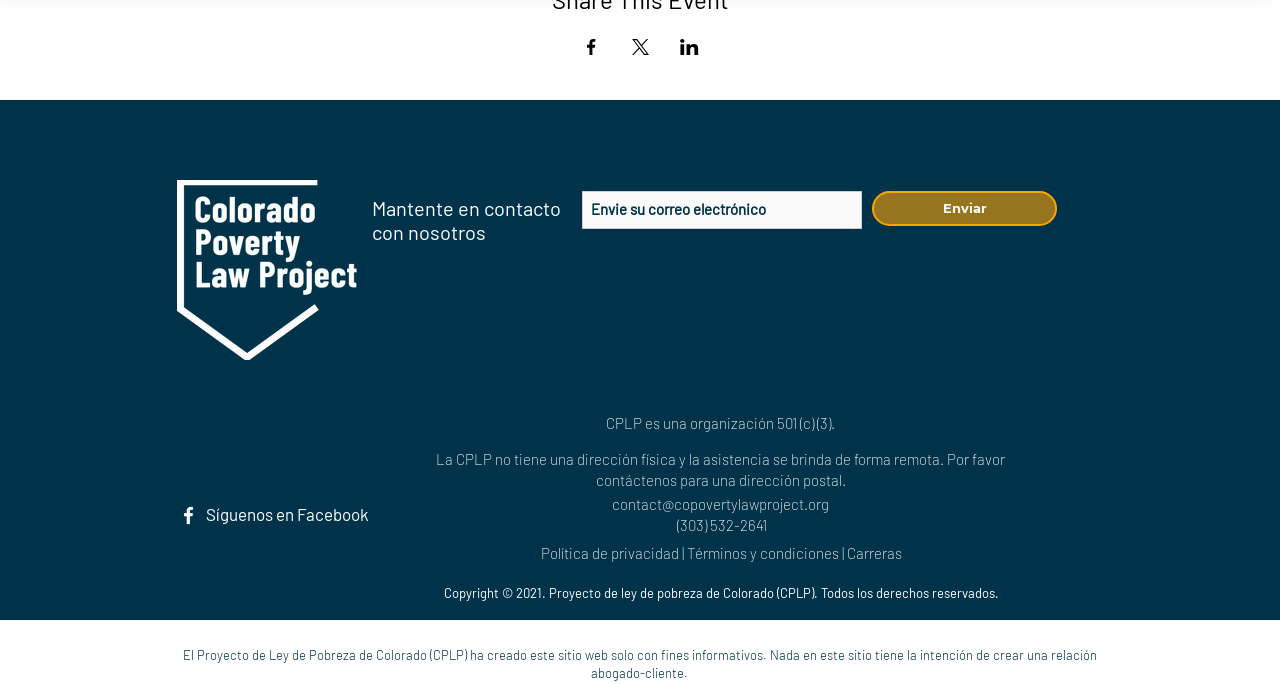Determine the bounding box coordinates of the region I should click to achieve the following instruction: "Follow us on Facebook". Ensure the bounding box coordinates are four float numbers between 0 and 1, i.e., [left, top, right, bottom].

[0.161, 0.736, 0.288, 0.765]